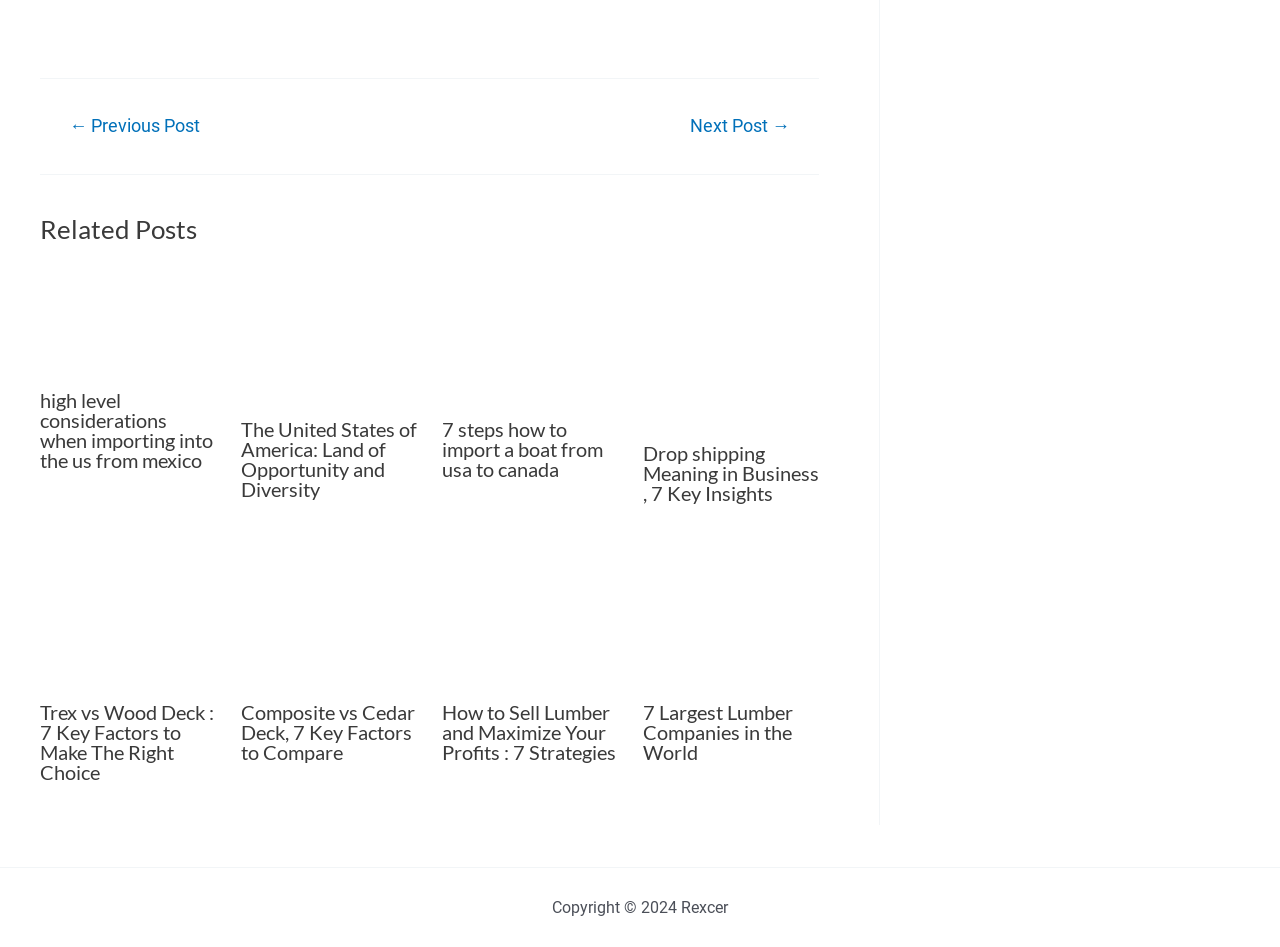Please provide the bounding box coordinates for the UI element as described: "alt="How to Sell Lumber"". The coordinates must be four floats between 0 and 1, represented as [left, top, right, bottom].

[0.345, 0.637, 0.483, 0.658]